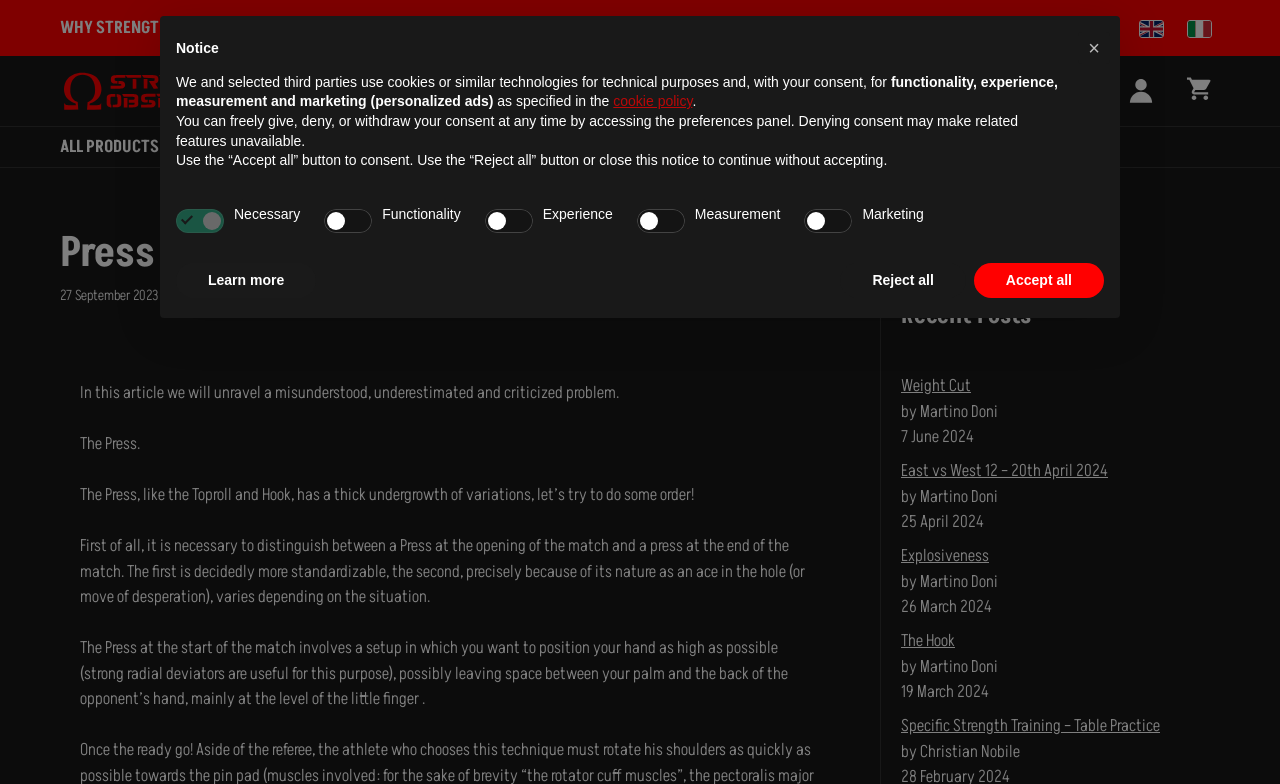Find the bounding box coordinates of the element to click in order to complete this instruction: "Read the article about Press". The bounding box coordinates must be four float numbers between 0 and 1, denoted as [left, top, right, bottom].

[0.047, 0.291, 0.656, 0.355]